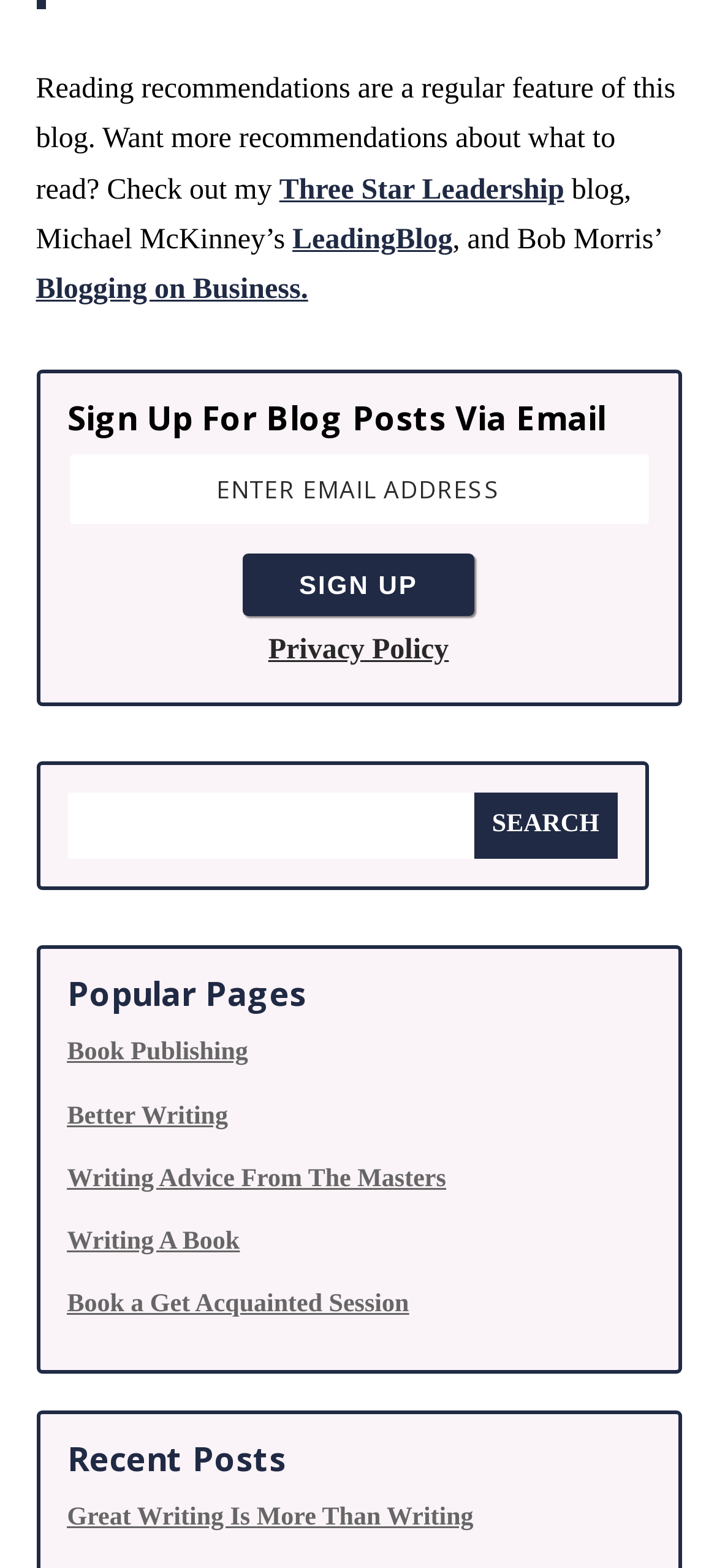Please provide the bounding box coordinates for the UI element as described: "value="Search"". The coordinates must be four floats between 0 and 1, represented as [left, top, right, bottom].

[0.66, 0.506, 0.861, 0.548]